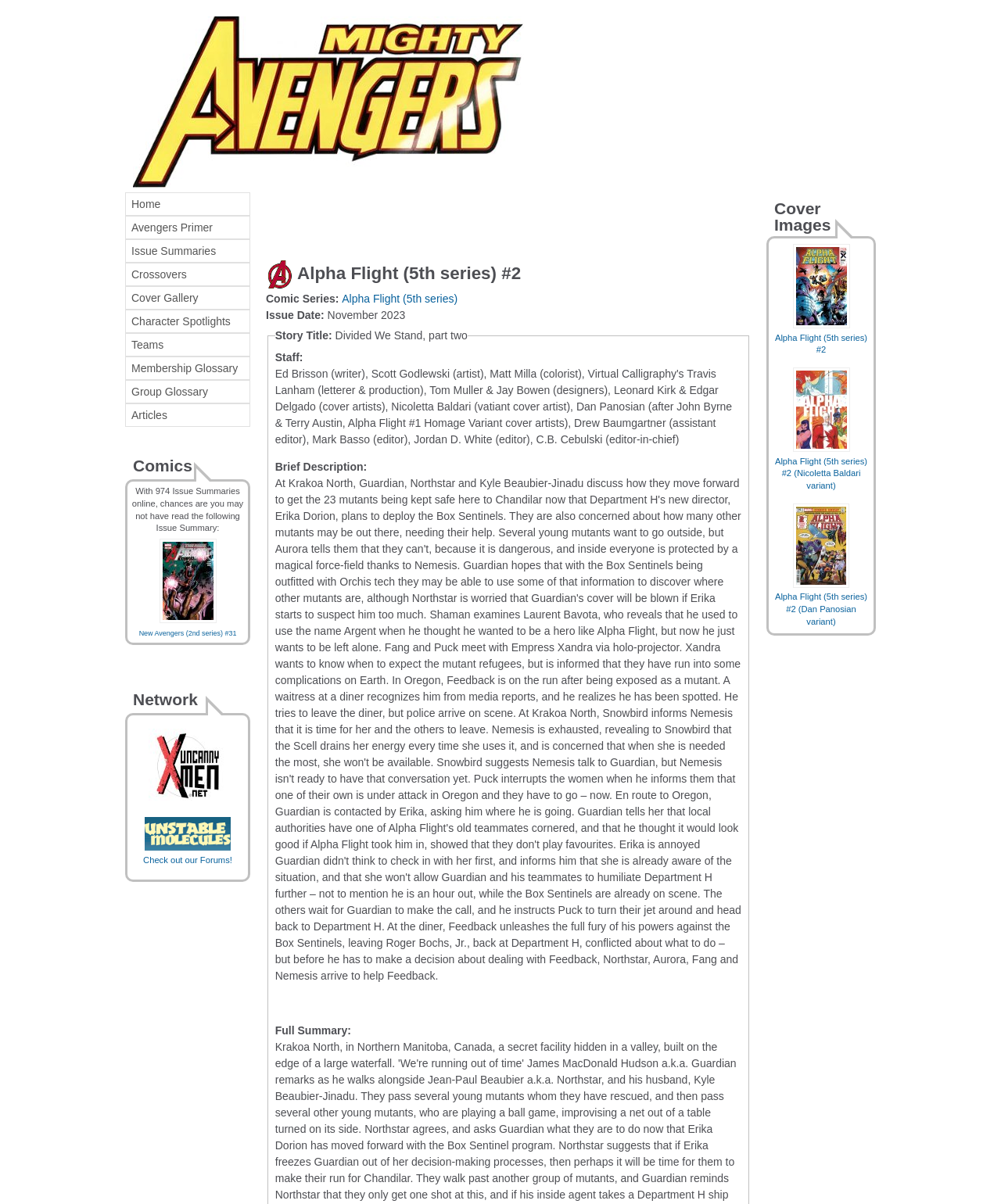Find and indicate the bounding box coordinates of the region you should select to follow the given instruction: "View Alpha Flight (5th series) #2 cover image".

[0.774, 0.266, 0.866, 0.294]